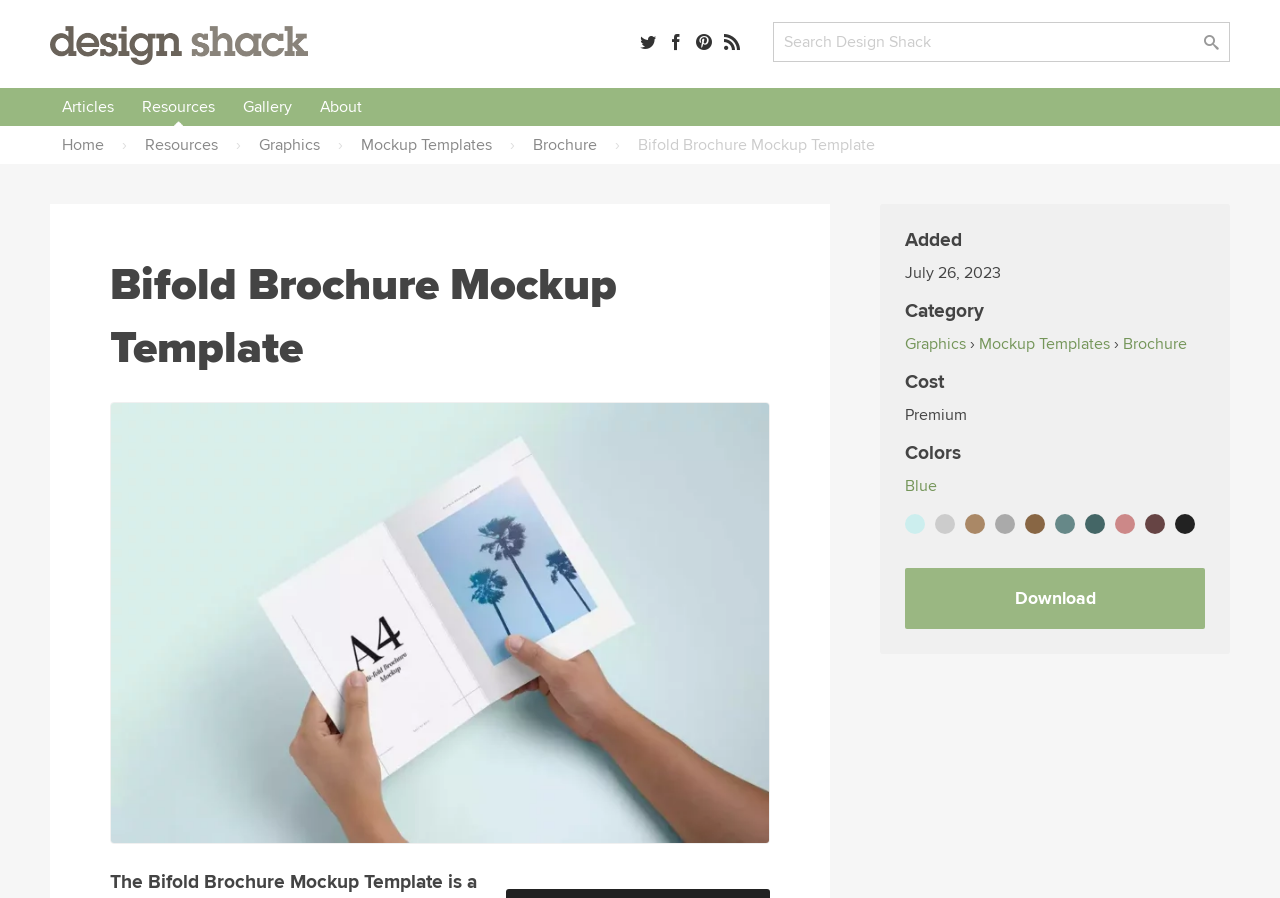Use a single word or phrase to answer the question: How many colors are available for this template?

10